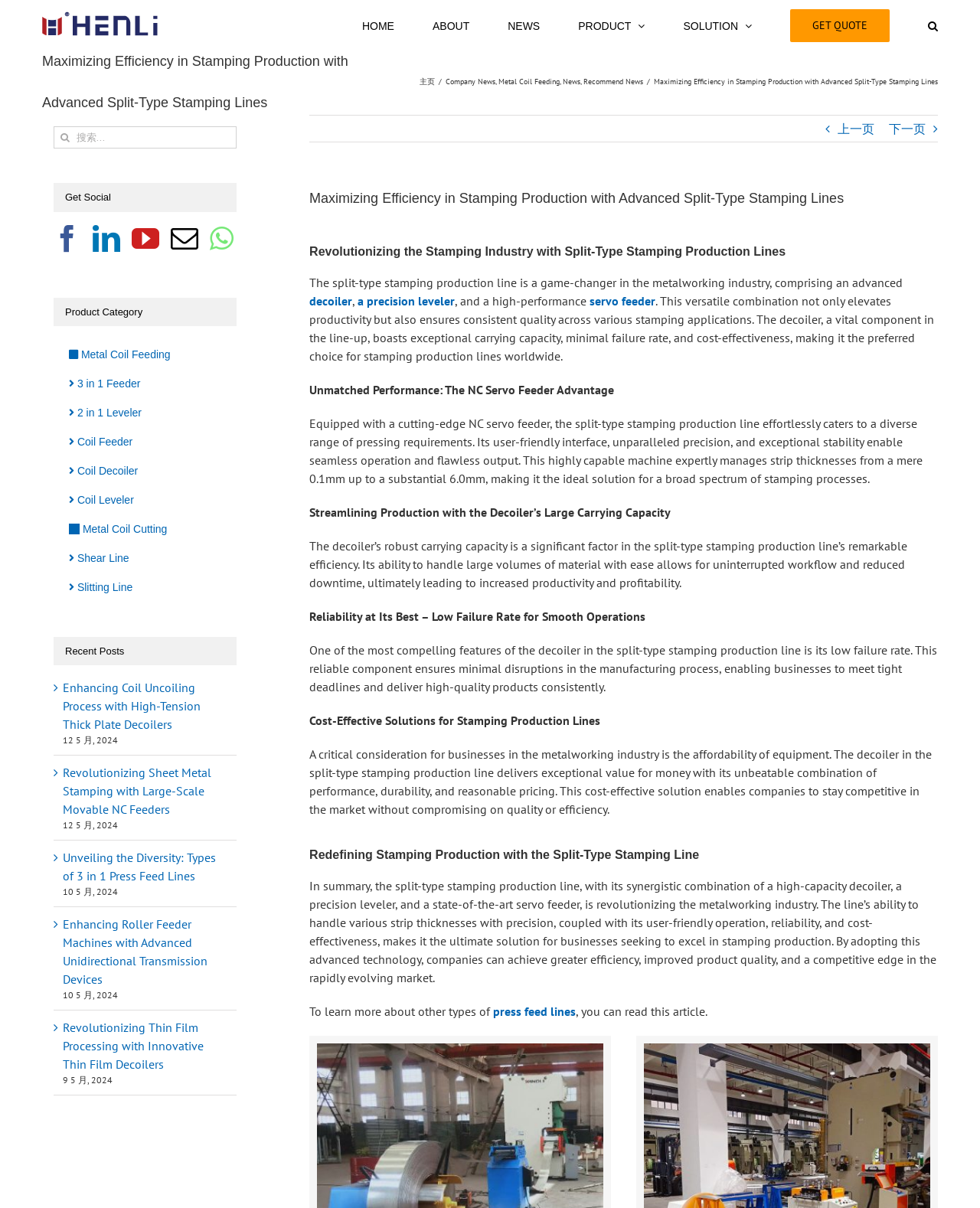Please determine and provide the text content of the webpage's heading.

Maximizing Efficiency in Stamping Production with Advanced Split-Type Stamping Lines